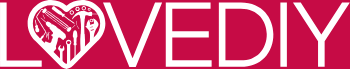Carefully observe the image and respond to the question with a detailed answer:
What is the brand name displayed in bold lettering?

The stylized logo of LoveDIY prominently displays the brand name in bold lettering, which is likely used to represent the brand's commitment to providing quality products and resources for customers engaged in home decorating and renovations.